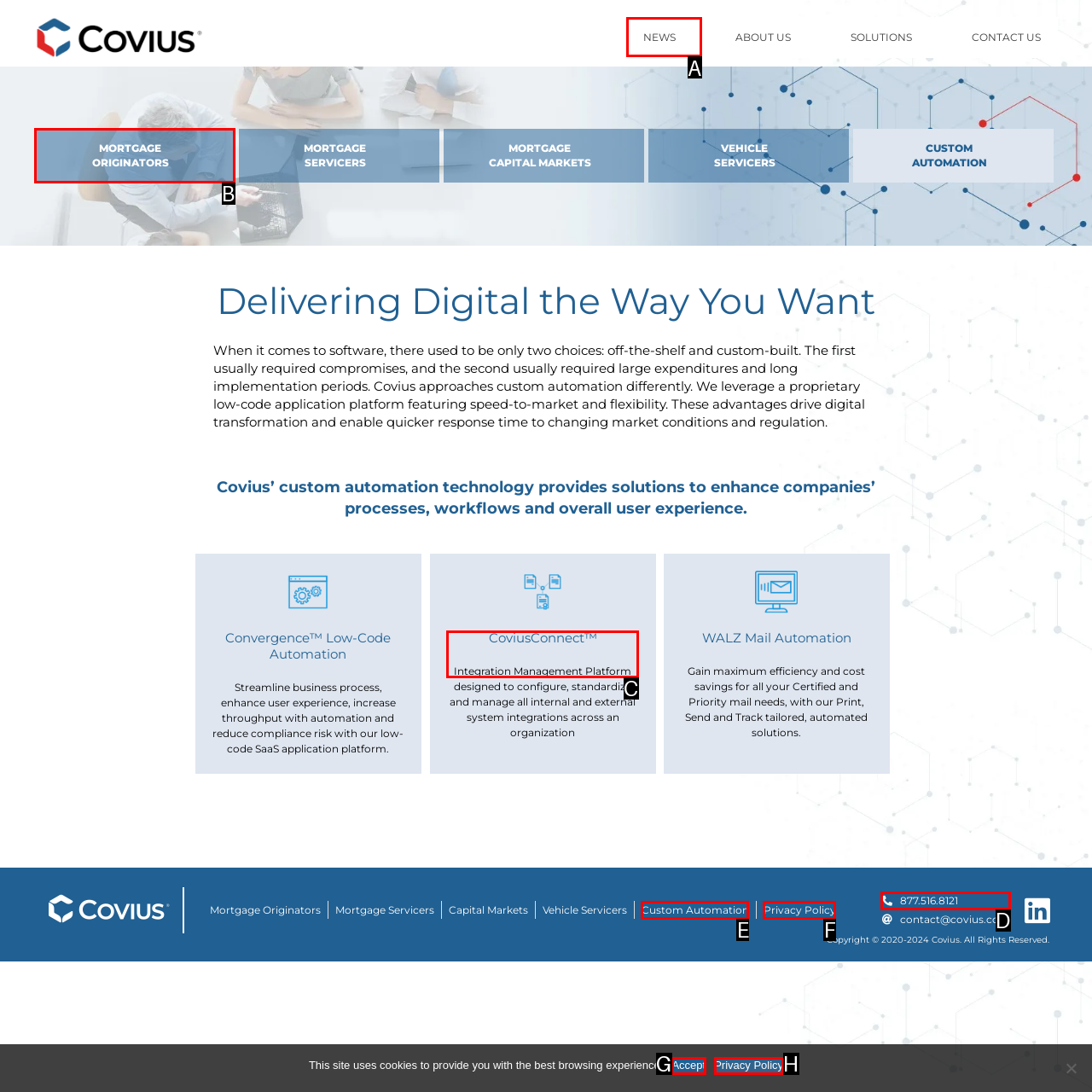Identify the HTML element you need to click to achieve the task: Contact Covius. Respond with the corresponding letter of the option.

D